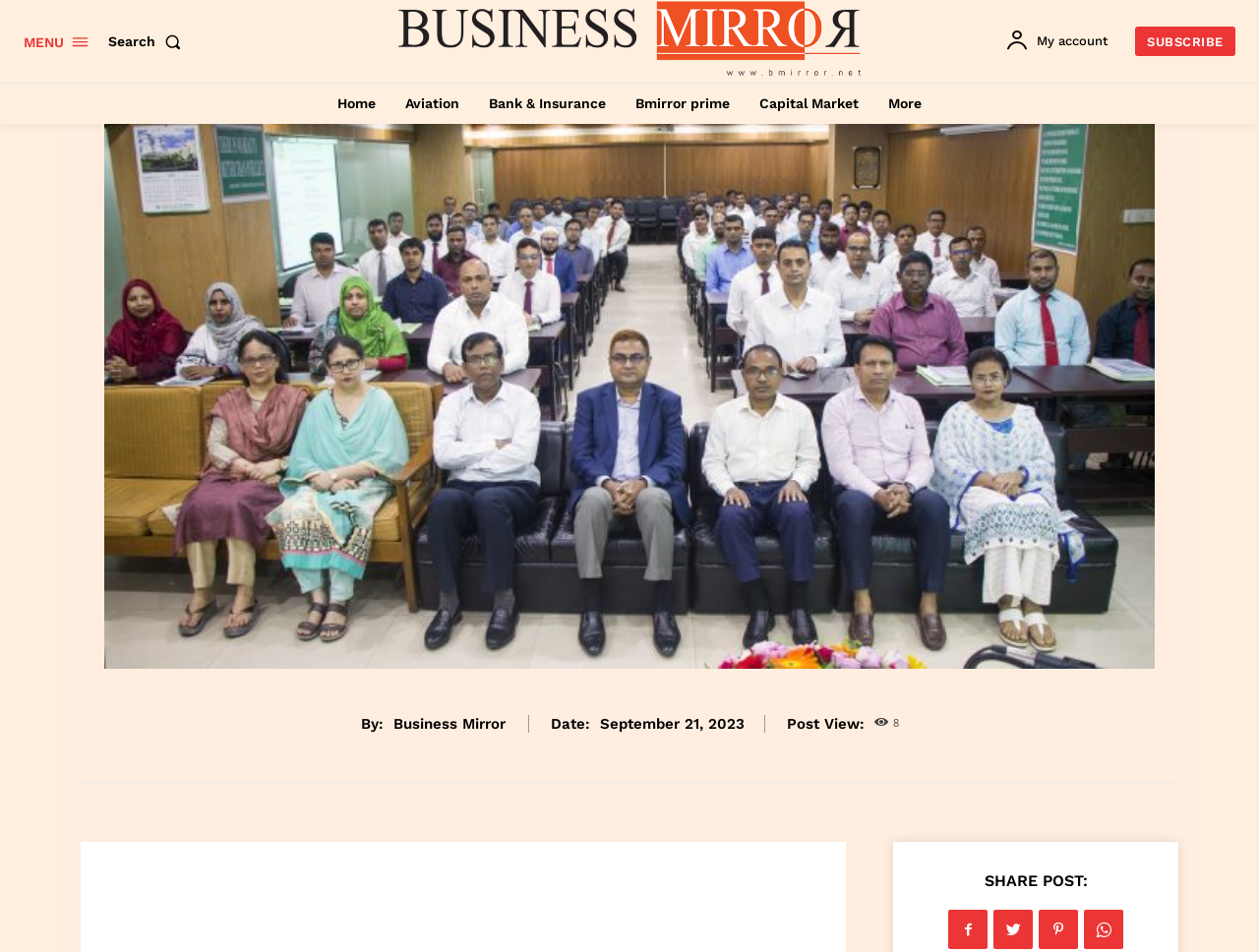Using the element description: "Aviation", determine the bounding box coordinates. The coordinates should be in the format [left, top, right, bottom], with values between 0 and 1.

[0.314, 0.087, 0.373, 0.13]